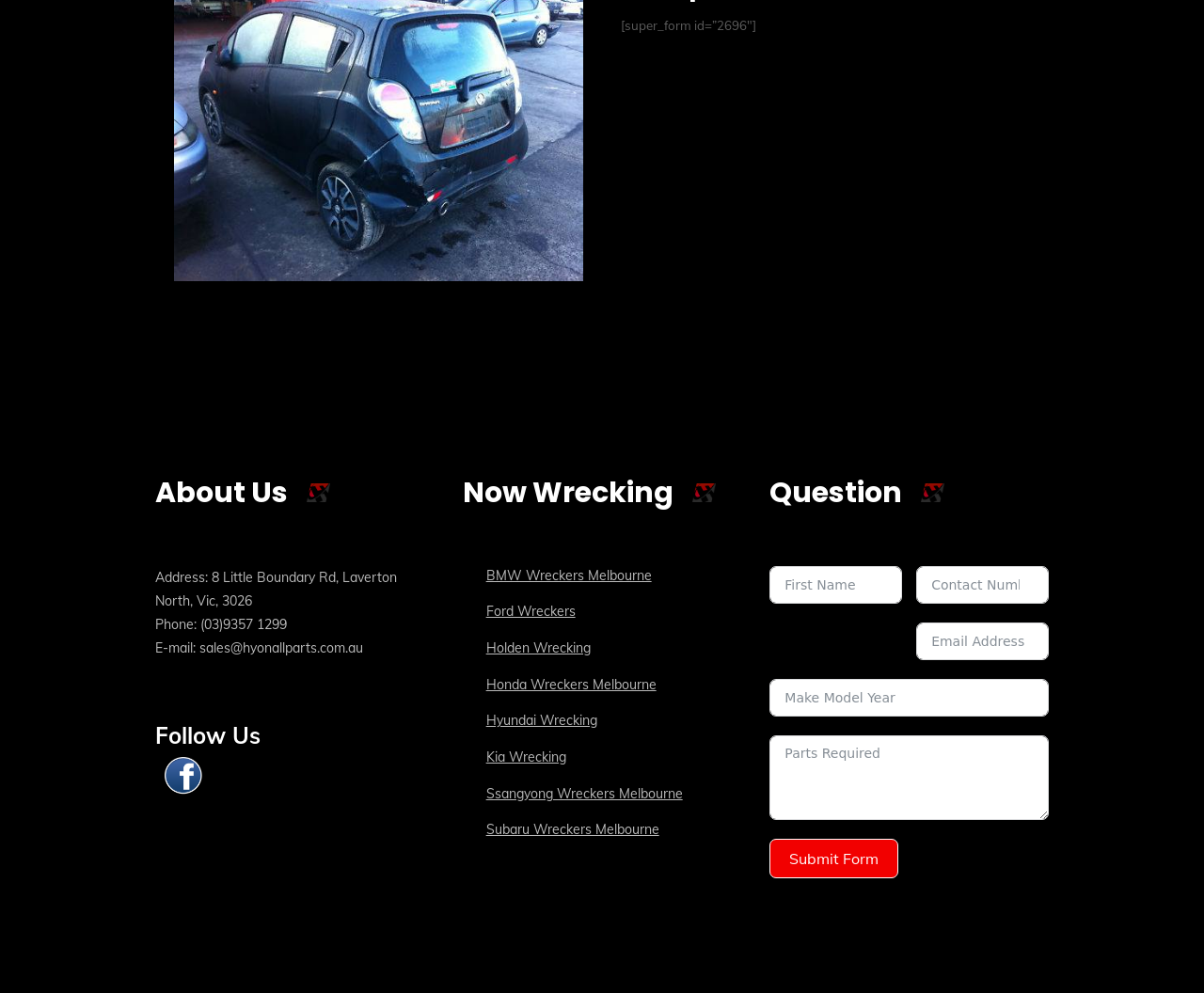Using the provided element description: "BMW Wreckers Melbourne", determine the bounding box coordinates of the corresponding UI element in the screenshot.

[0.404, 0.571, 0.541, 0.588]